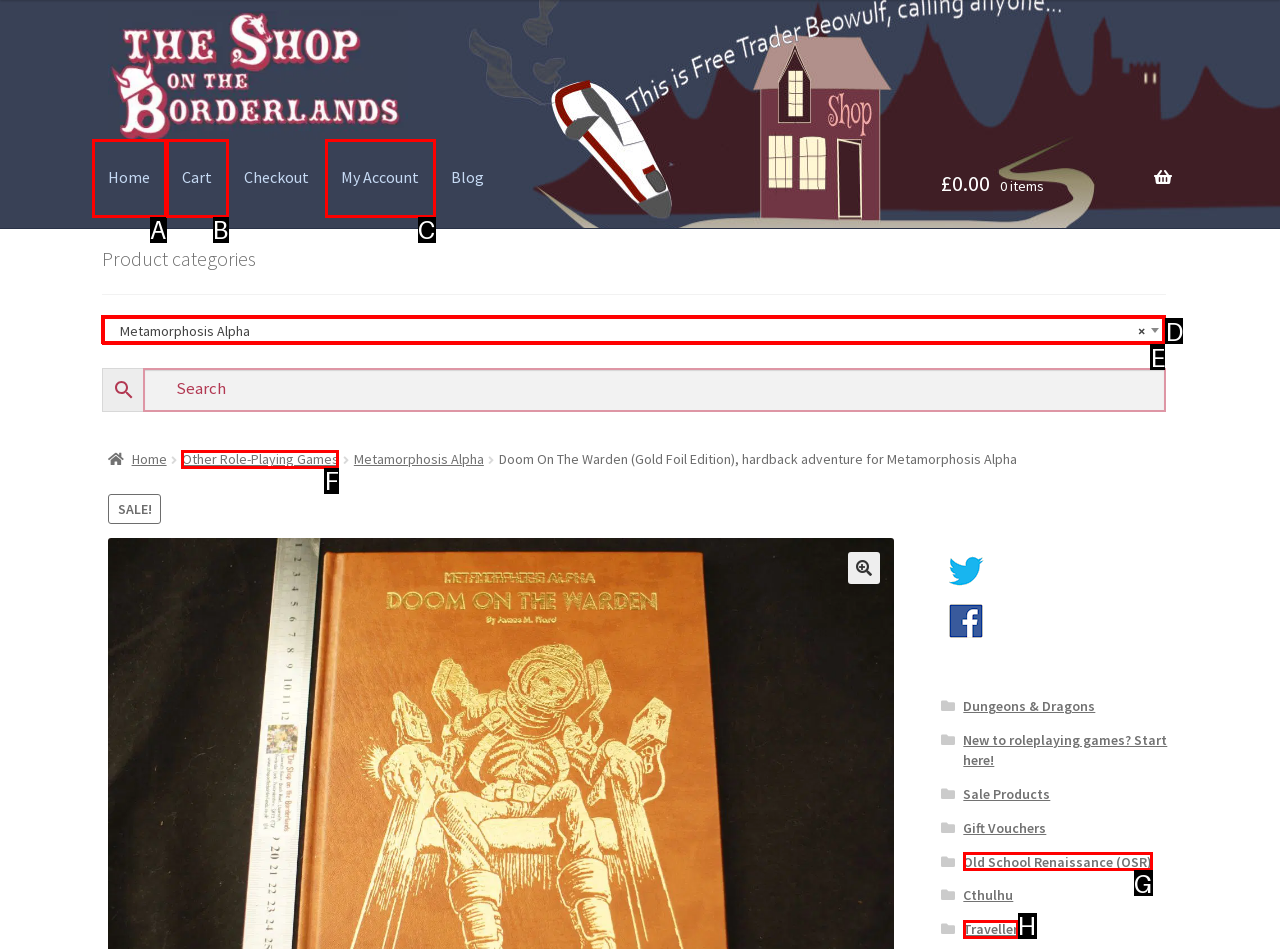Using the given description: Old School Renaissance (OSR), identify the HTML element that corresponds best. Answer with the letter of the correct option from the available choices.

G